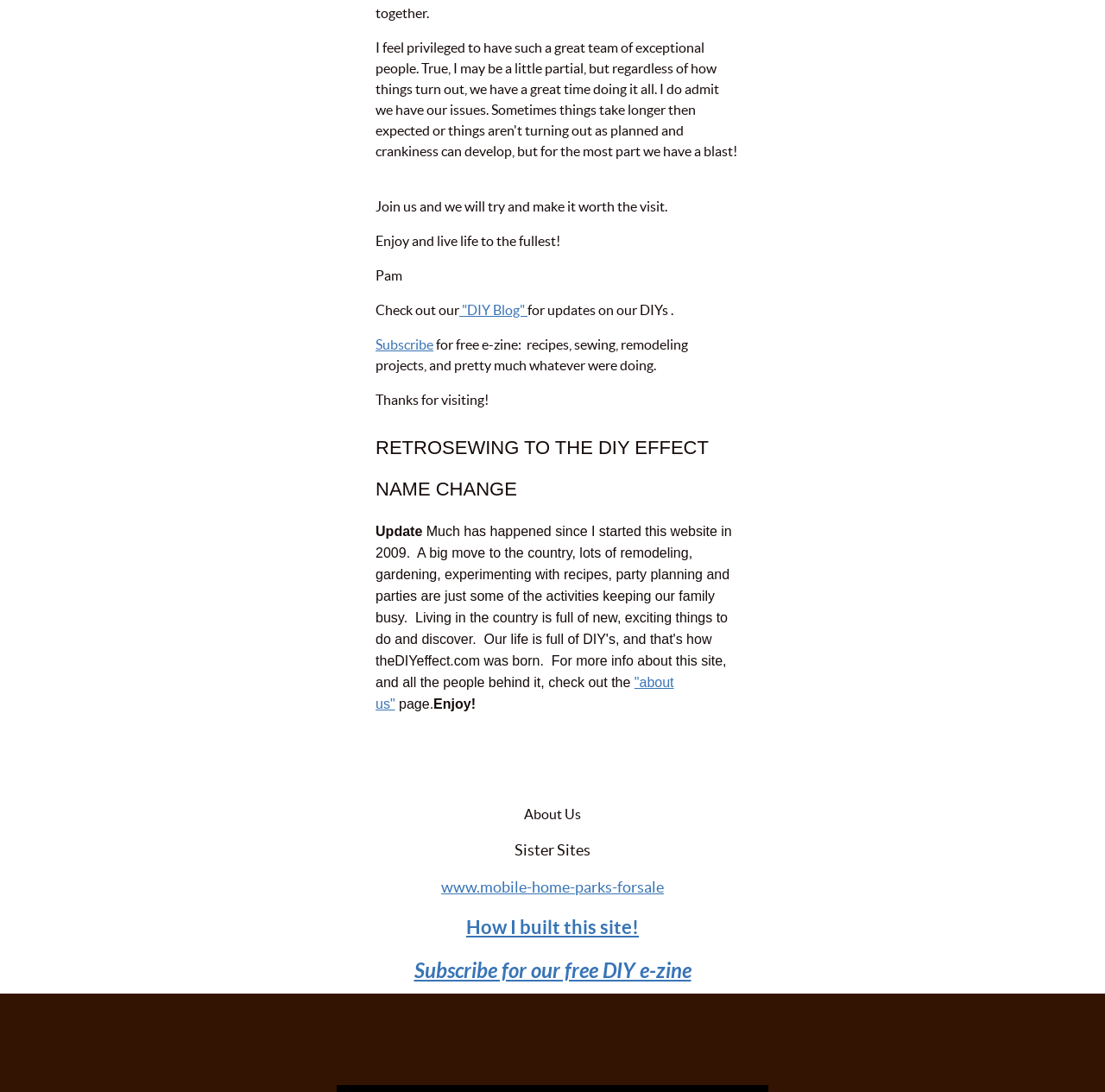What is the theme of the website?
Provide a fully detailed and comprehensive answer to the question.

The question asks for the theme of the website, which can be inferred from the various topics mentioned on the webpage, such as DIY projects, recipes, sewing, remodeling, and gardening, indicating a focus on DIY and lifestyle.